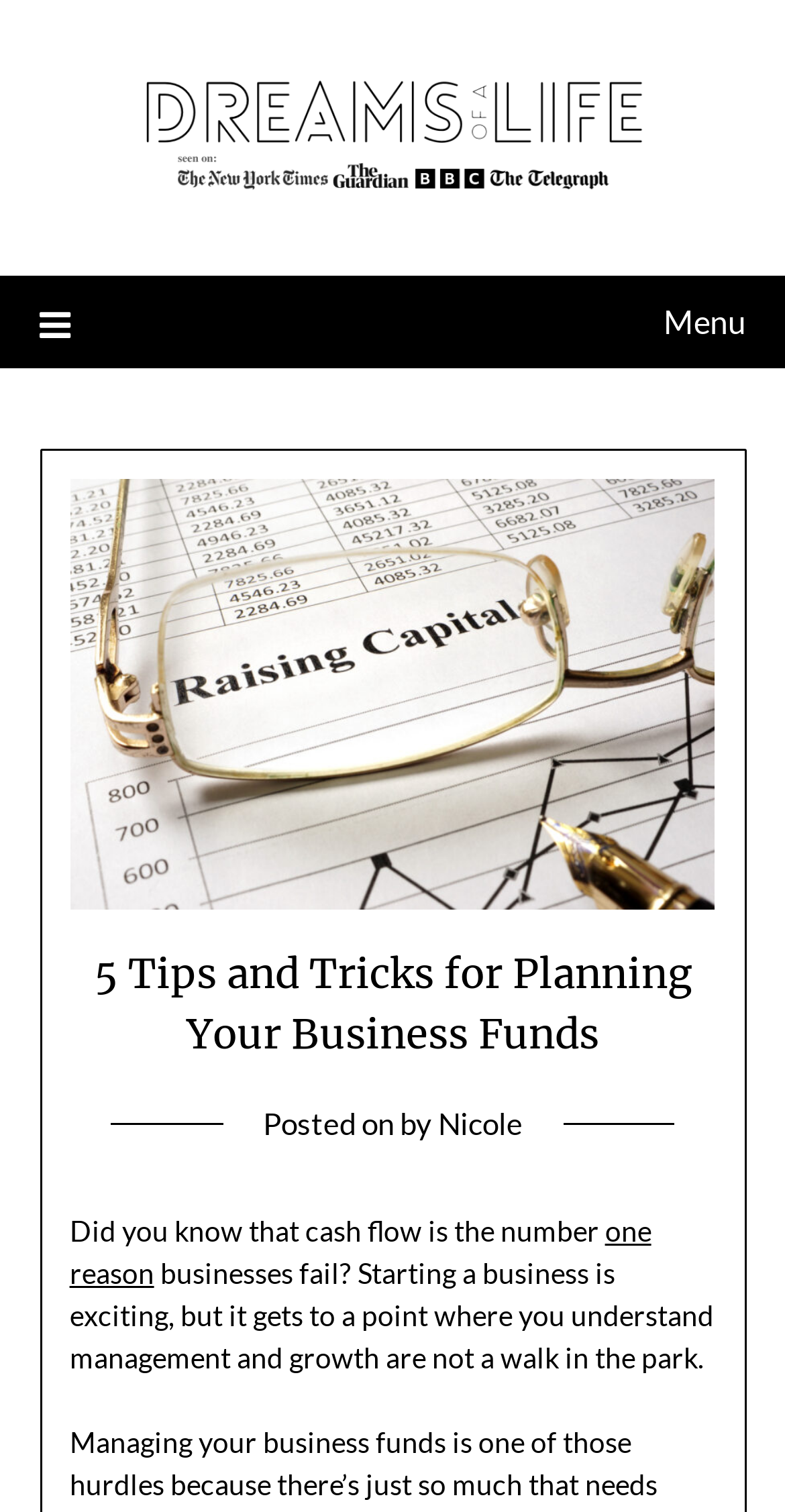Using the description: "Menu", identify the bounding box of the corresponding UI element in the screenshot.

[0.05, 0.183, 0.95, 0.244]